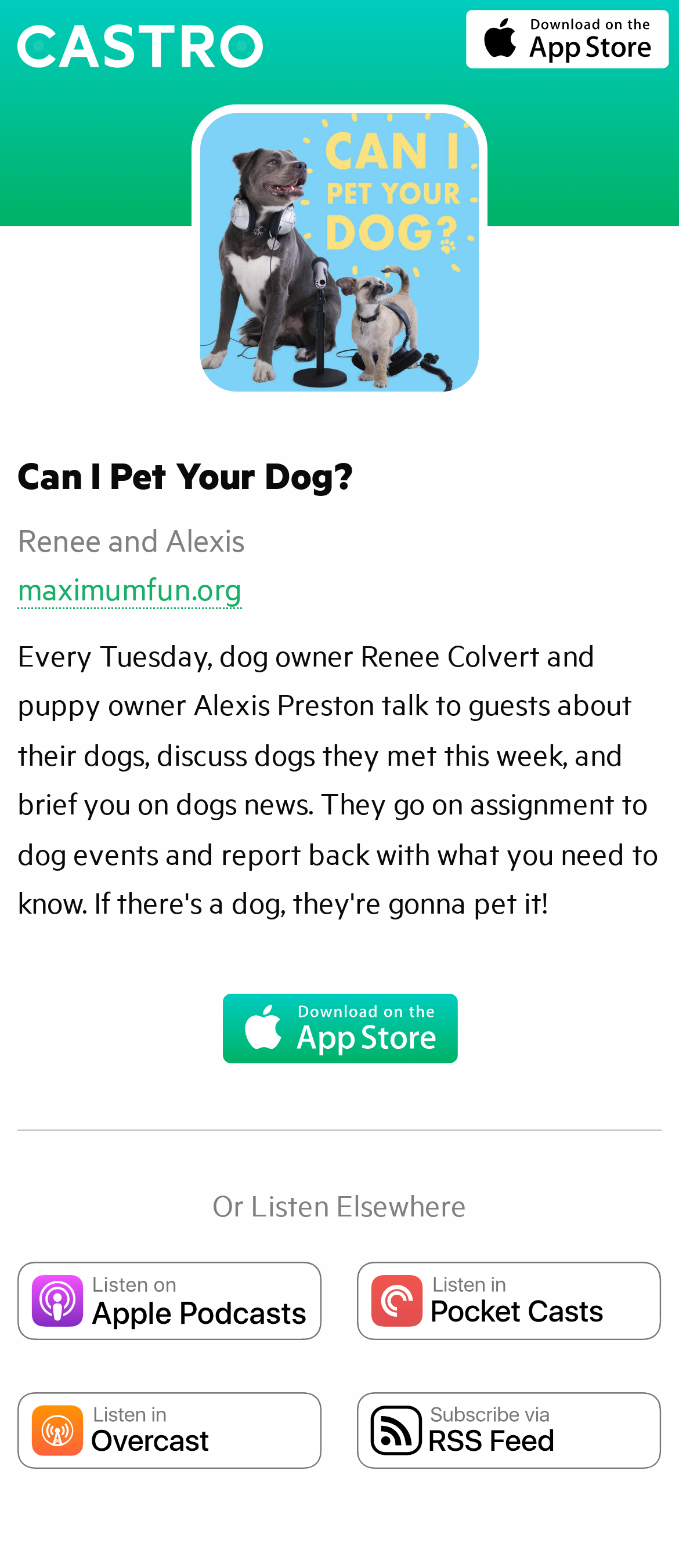Please identify the bounding box coordinates of the element's region that needs to be clicked to fulfill the following instruction: "Click the podcast artwork". The bounding box coordinates should consist of four float numbers between 0 and 1, i.e., [left, top, right, bottom].

[0.295, 0.072, 0.705, 0.25]